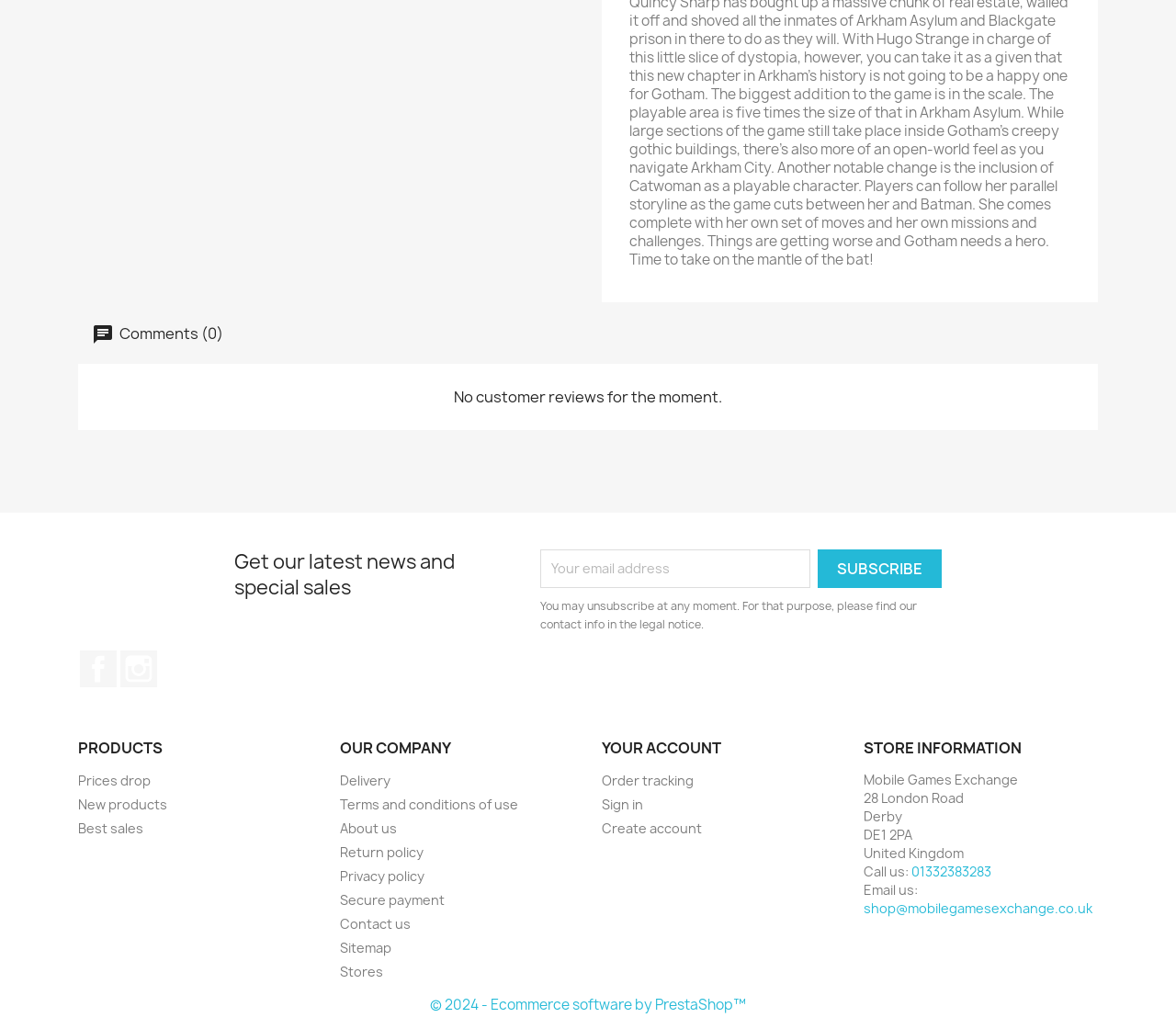Please pinpoint the bounding box coordinates for the region I should click to adhere to this instruction: "Contact us".

[0.289, 0.89, 0.349, 0.907]